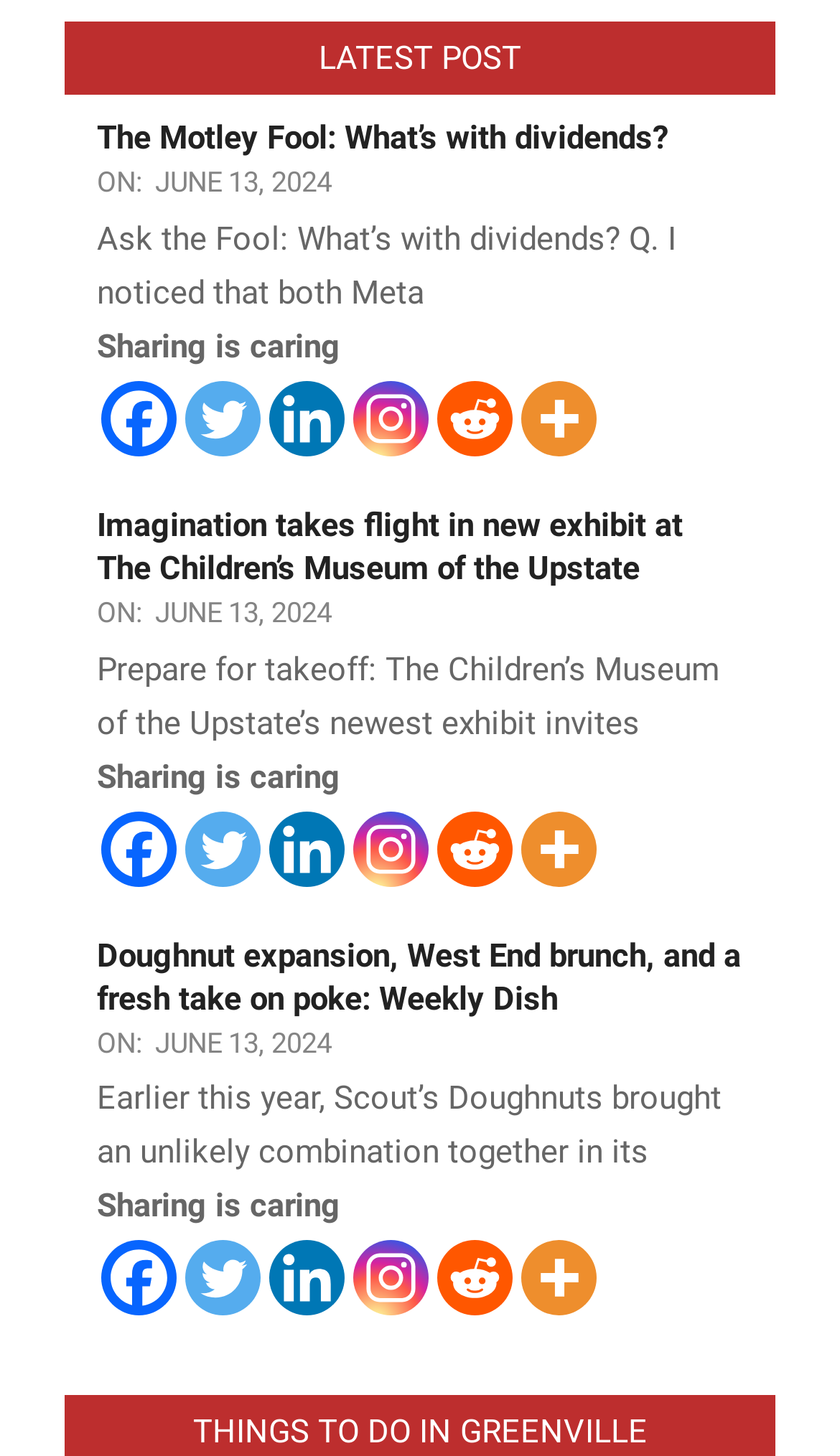What is the theme of the first post?
Please use the image to deliver a detailed and complete answer.

The first post is about dividends, as indicated by the heading element with the text 'The Motley Fool: What’s with dividends?' and the post content which discusses dividends.